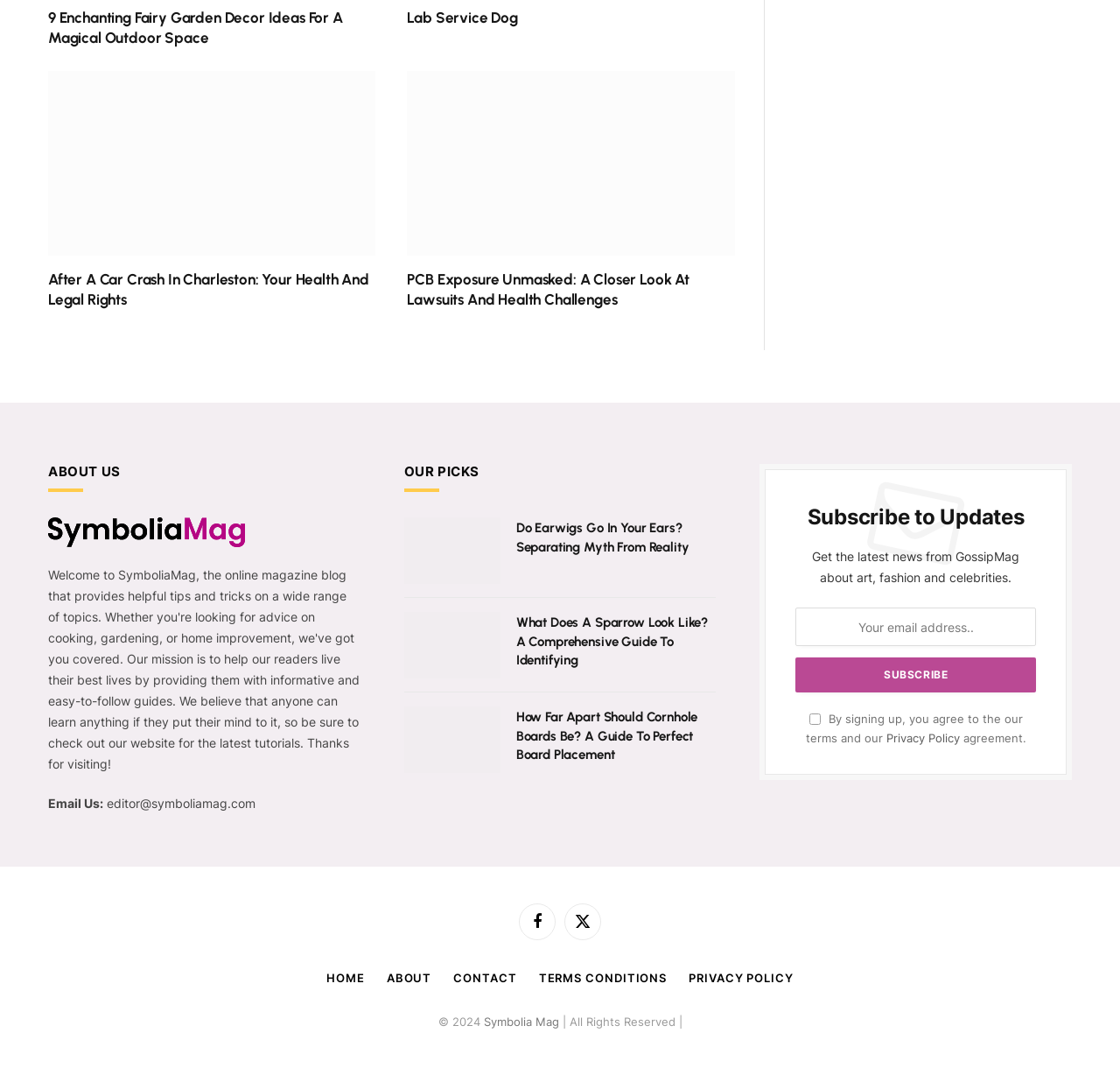What is the copyright year of the website?
Please respond to the question with a detailed and thorough explanation.

I found the copyright information at the very bottom of the webpage. The copyright year is 2024.